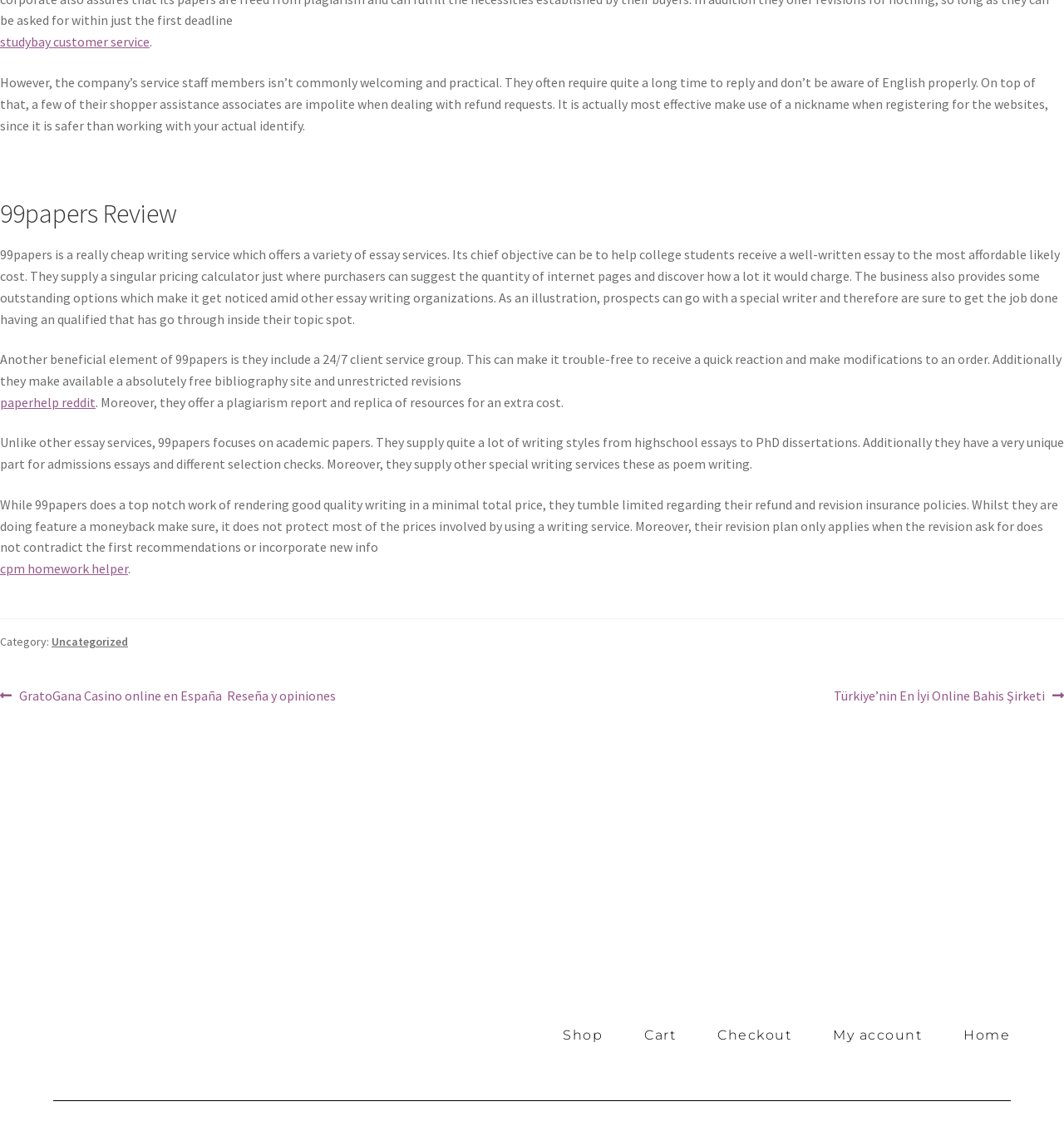Respond concisely with one word or phrase to the following query:
What type of papers does 99papers focus on?

Academic papers